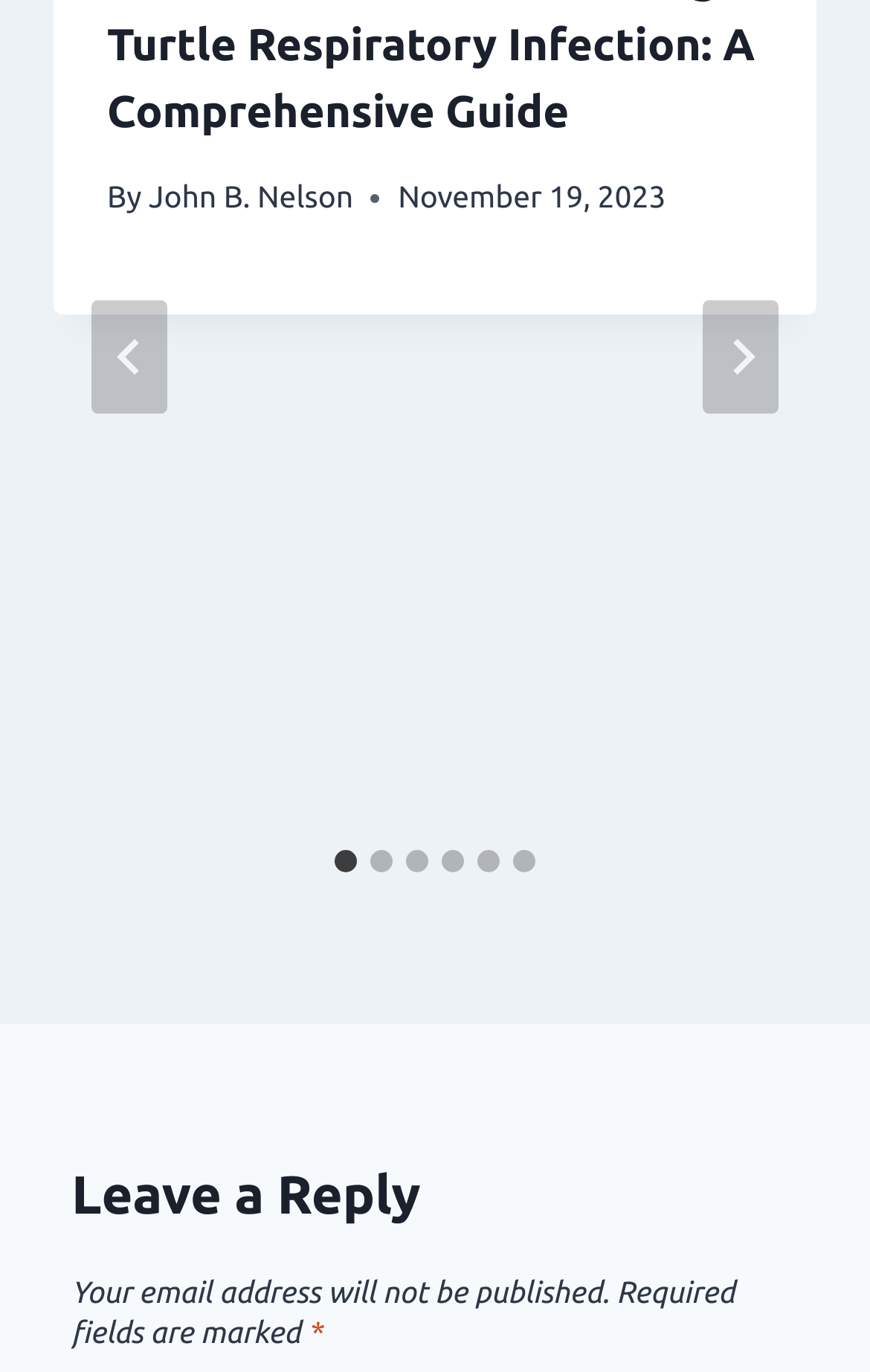Who is the author of the similar post?
Using the visual information, respond with a single word or phrase.

John B. Nelson